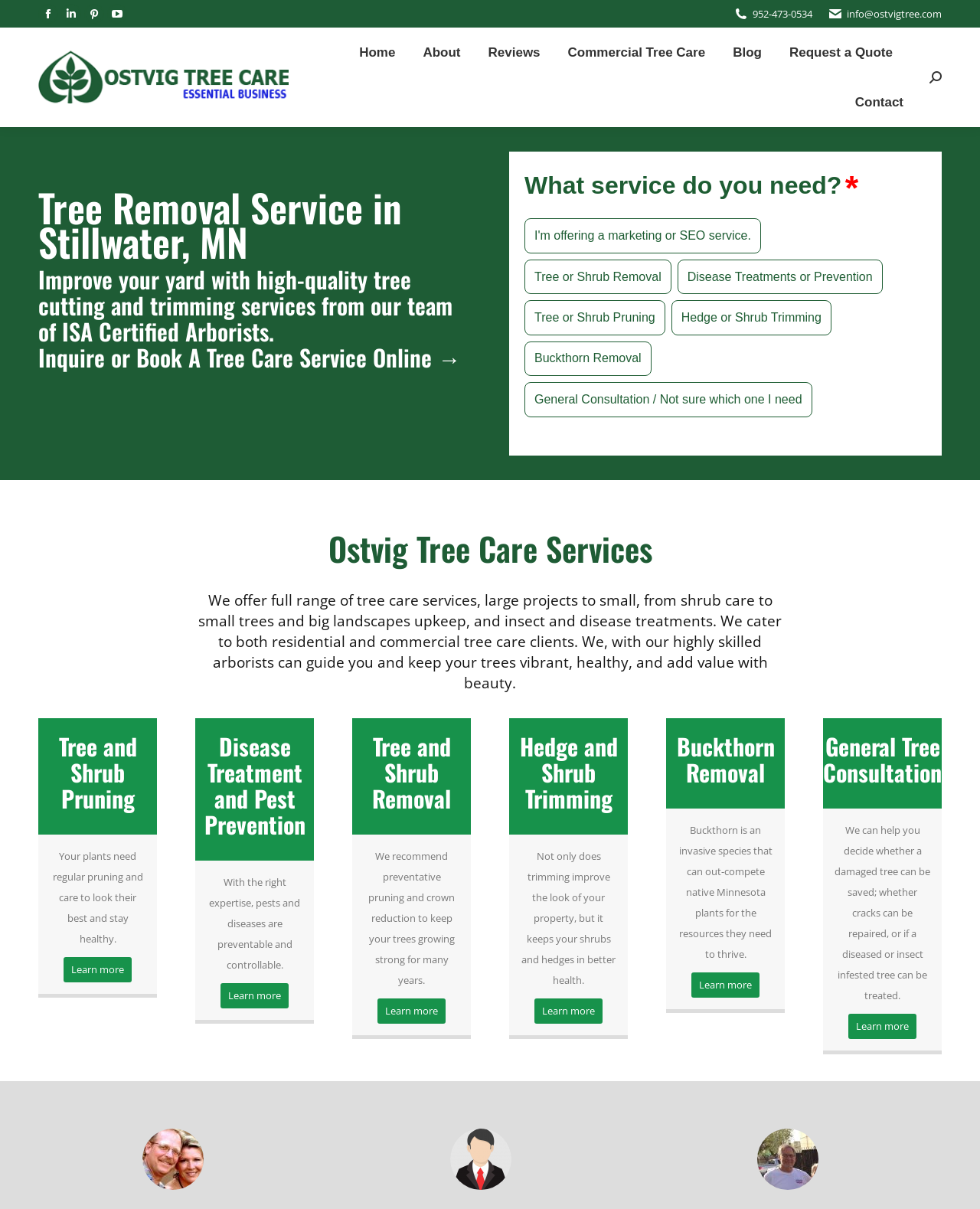What is the main service offered by Ostvig Tree?
Kindly answer the question with as much detail as you can.

I inferred the main service offered by Ostvig Tree by reading the headings and paragraphs on the webpage. The headings mention 'Tree Removal Service', 'Tree Cutting and Trimming', and 'Tree Care Services', which suggest that the main service offered is tree care services.